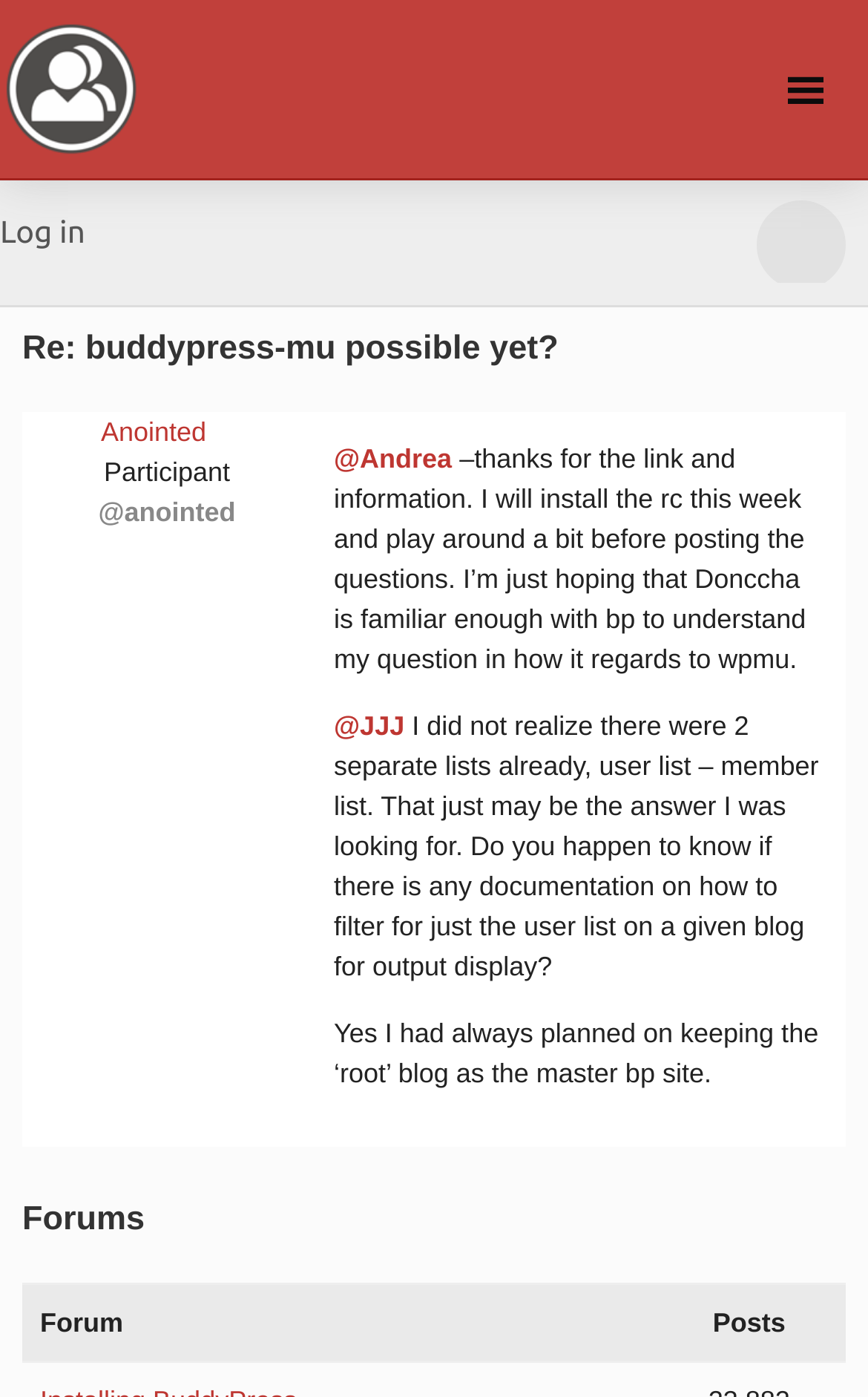What is the orientation of the menu?
Based on the image, answer the question with as much detail as possible.

I found the menu element with the orientation attribute set to 'vertical', which indicates that the menu is vertically oriented.